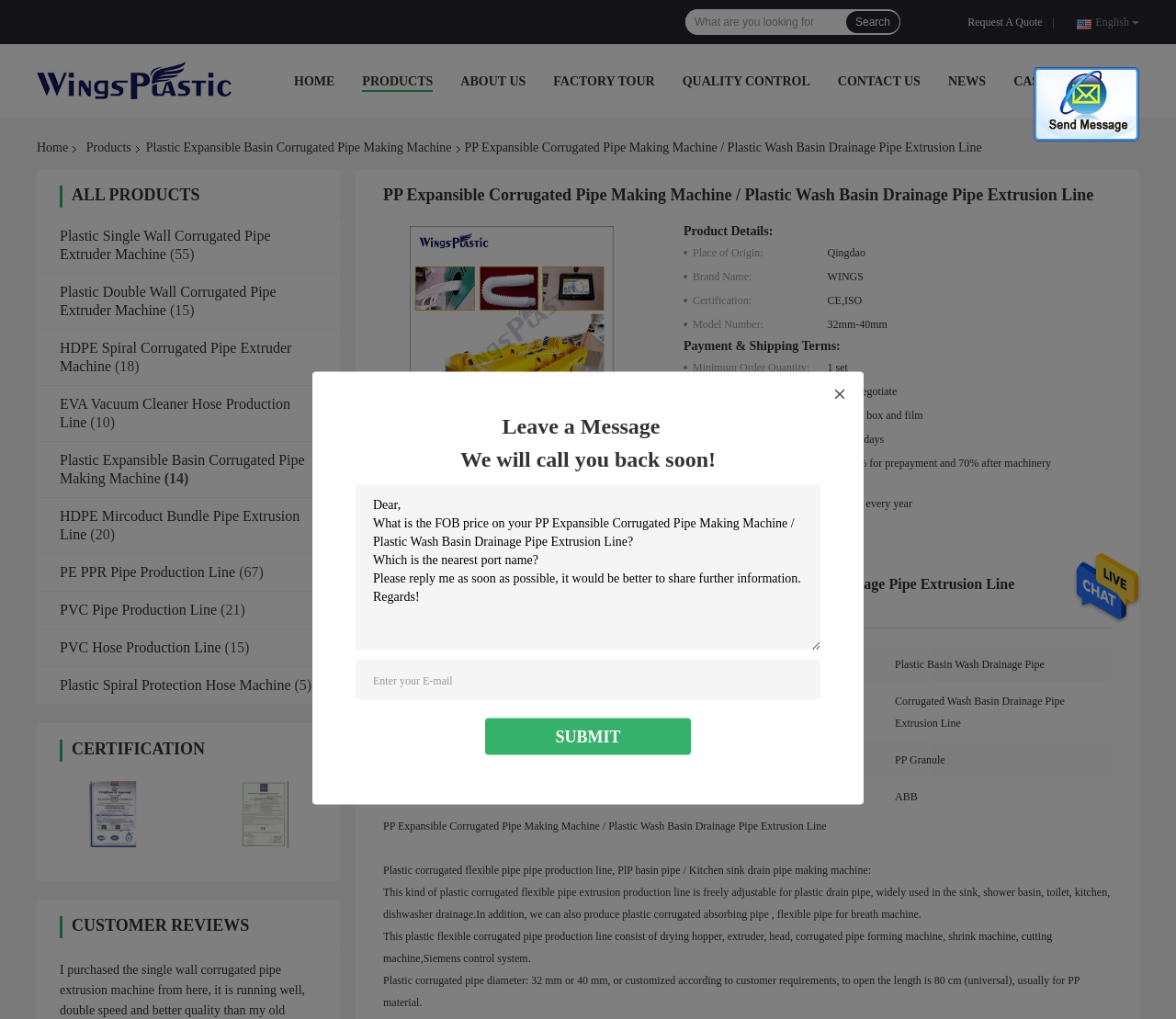Could you highlight the region that needs to be clicked to execute the instruction: "Search for products"?

[0.583, 0.009, 0.72, 0.034]